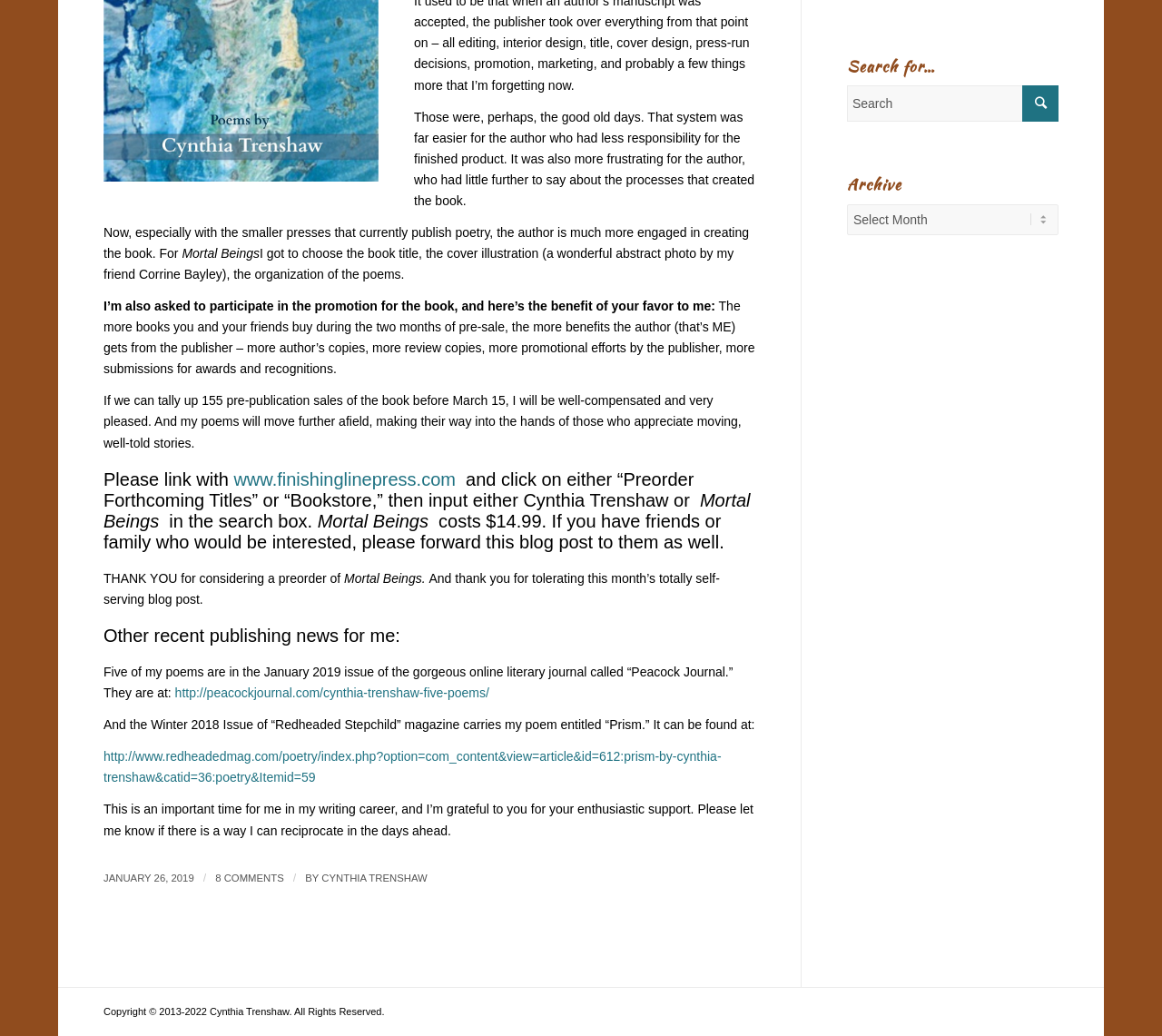Find the bounding box coordinates for the UI element whose description is: "Cynthia Trenshaw". The coordinates should be four float numbers between 0 and 1, in the format [left, top, right, bottom].

[0.277, 0.842, 0.368, 0.852]